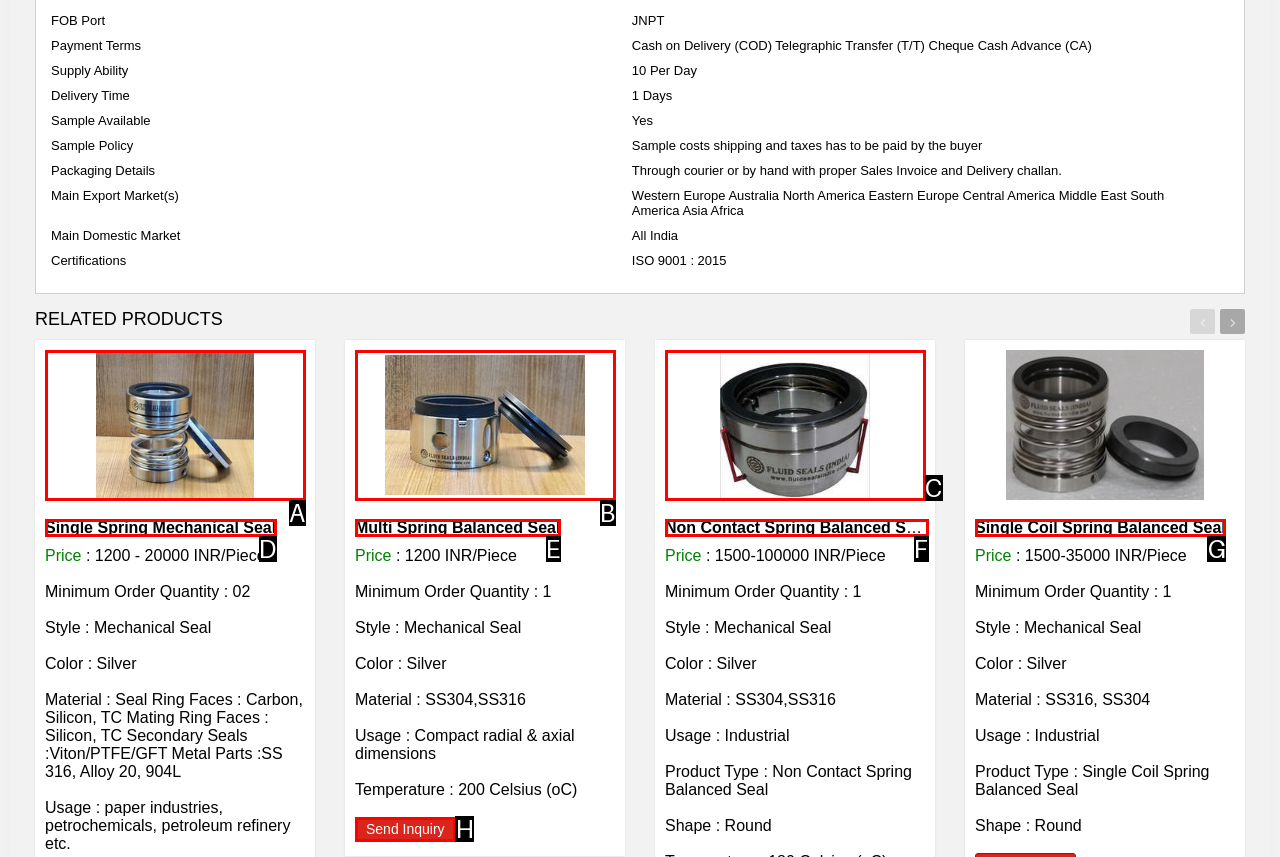Using the description: alt="Multi Spring Balanced Seal", find the corresponding HTML element. Provide the letter of the matching option directly.

B